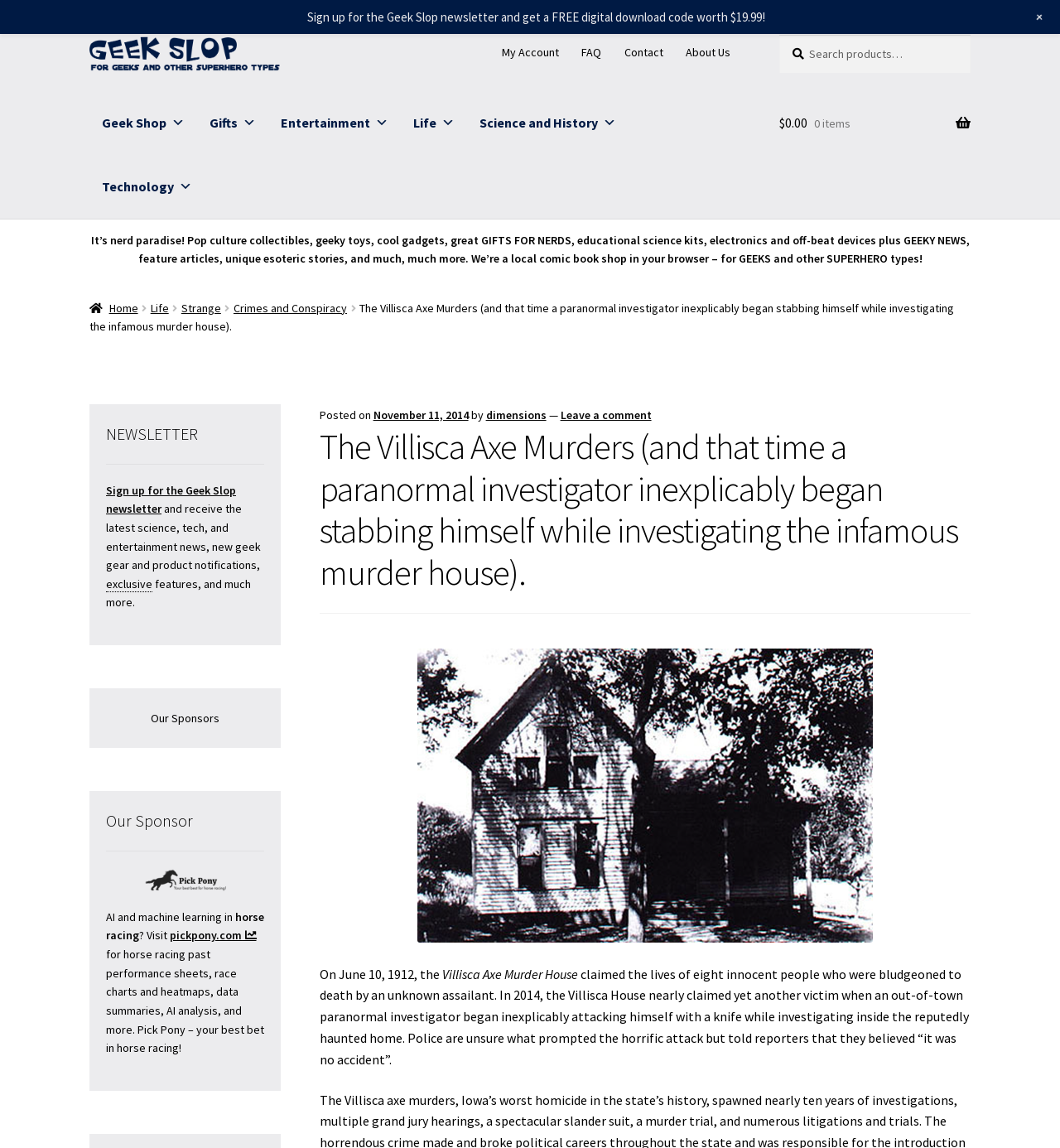What is the name of the newsletter mentioned in the webpage?
Respond to the question with a single word or phrase according to the image.

Geek Slop newsletter